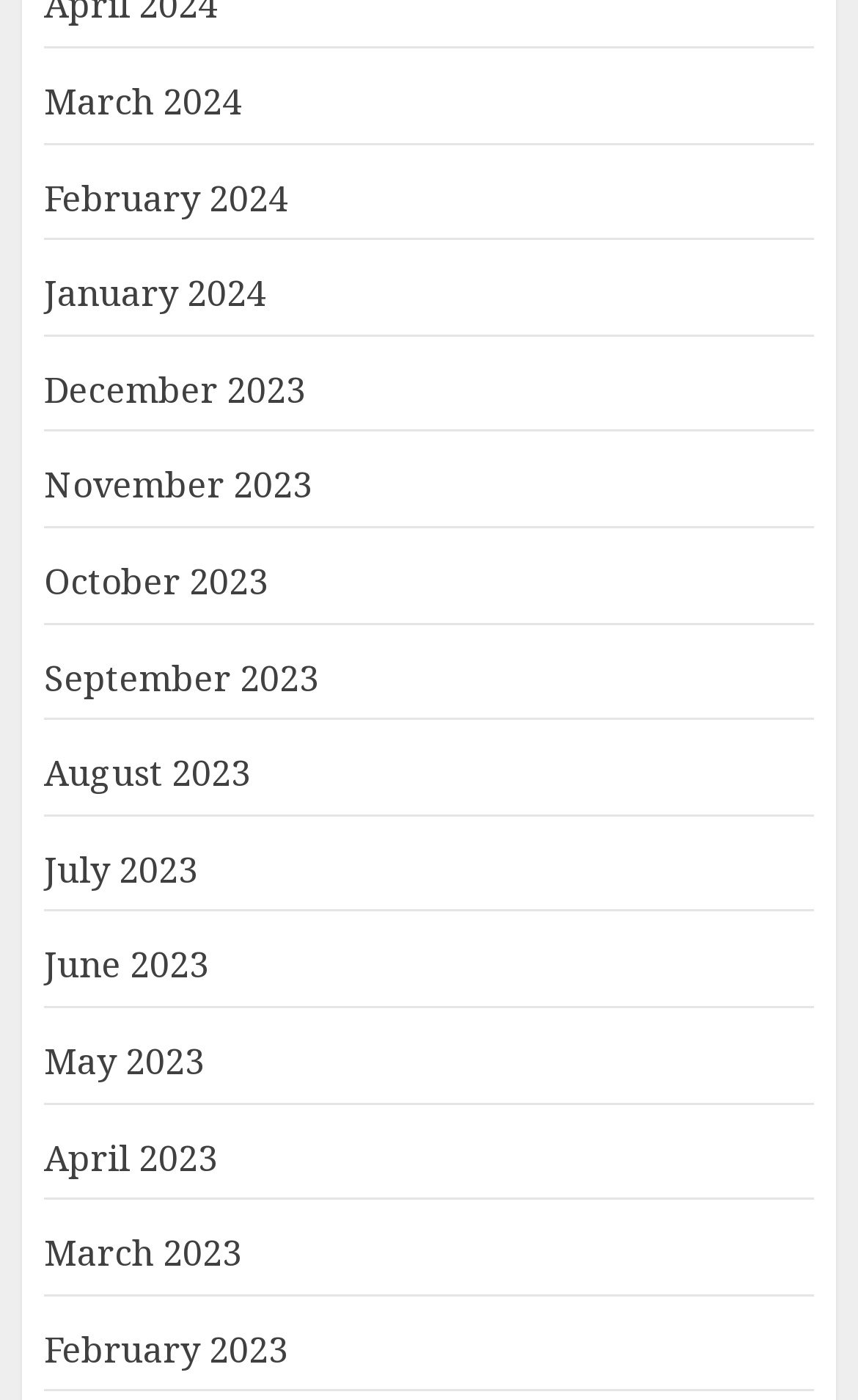How many months are listed?
Refer to the image and provide a detailed answer to the question.

I can count the number of links in the list, and there are 12 links, each representing a month from March 2023 to March 2024.